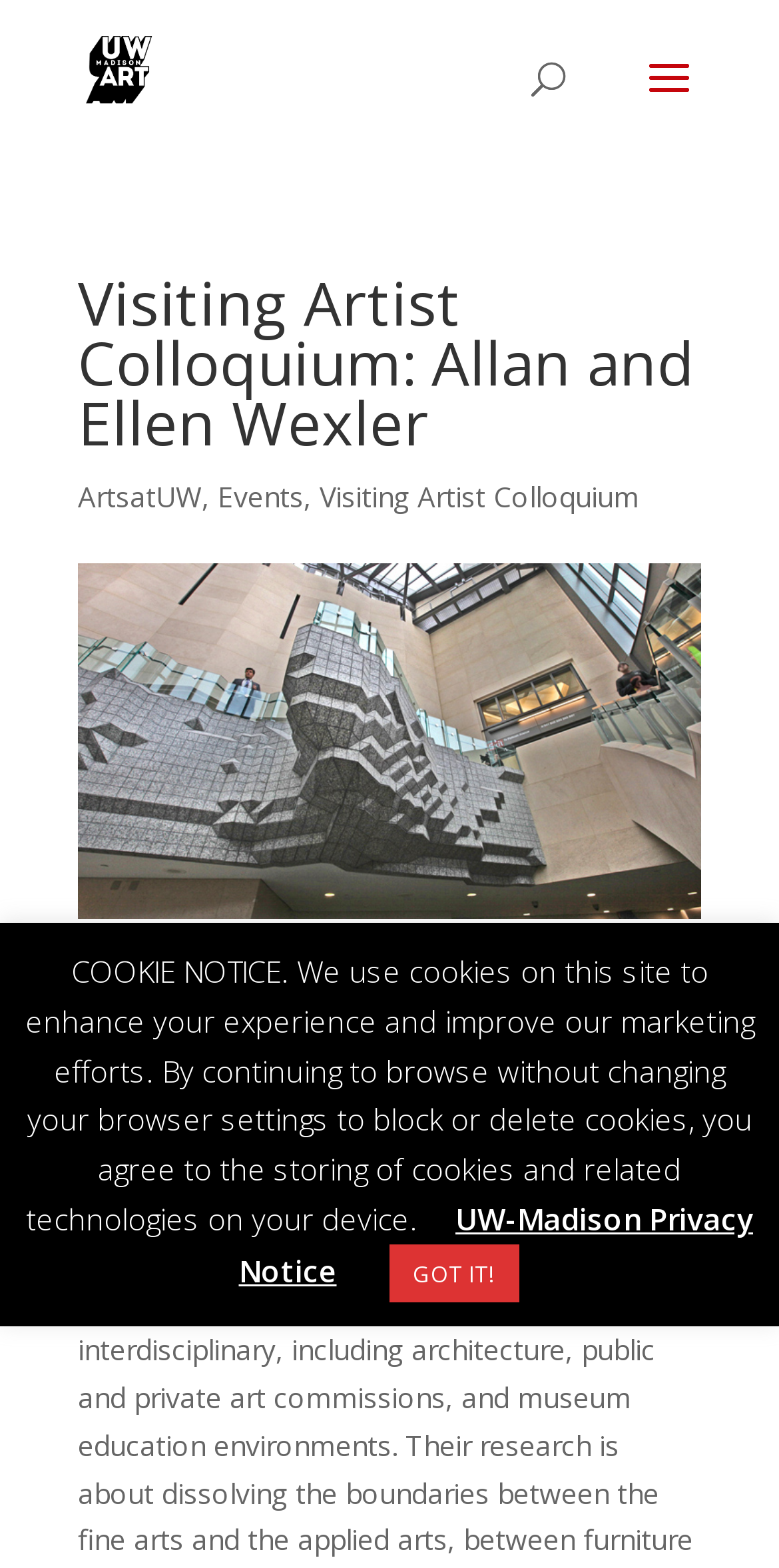Using the provided element description: "GOT IT!", determine the bounding box coordinates of the corresponding UI element in the screenshot.

[0.499, 0.794, 0.665, 0.831]